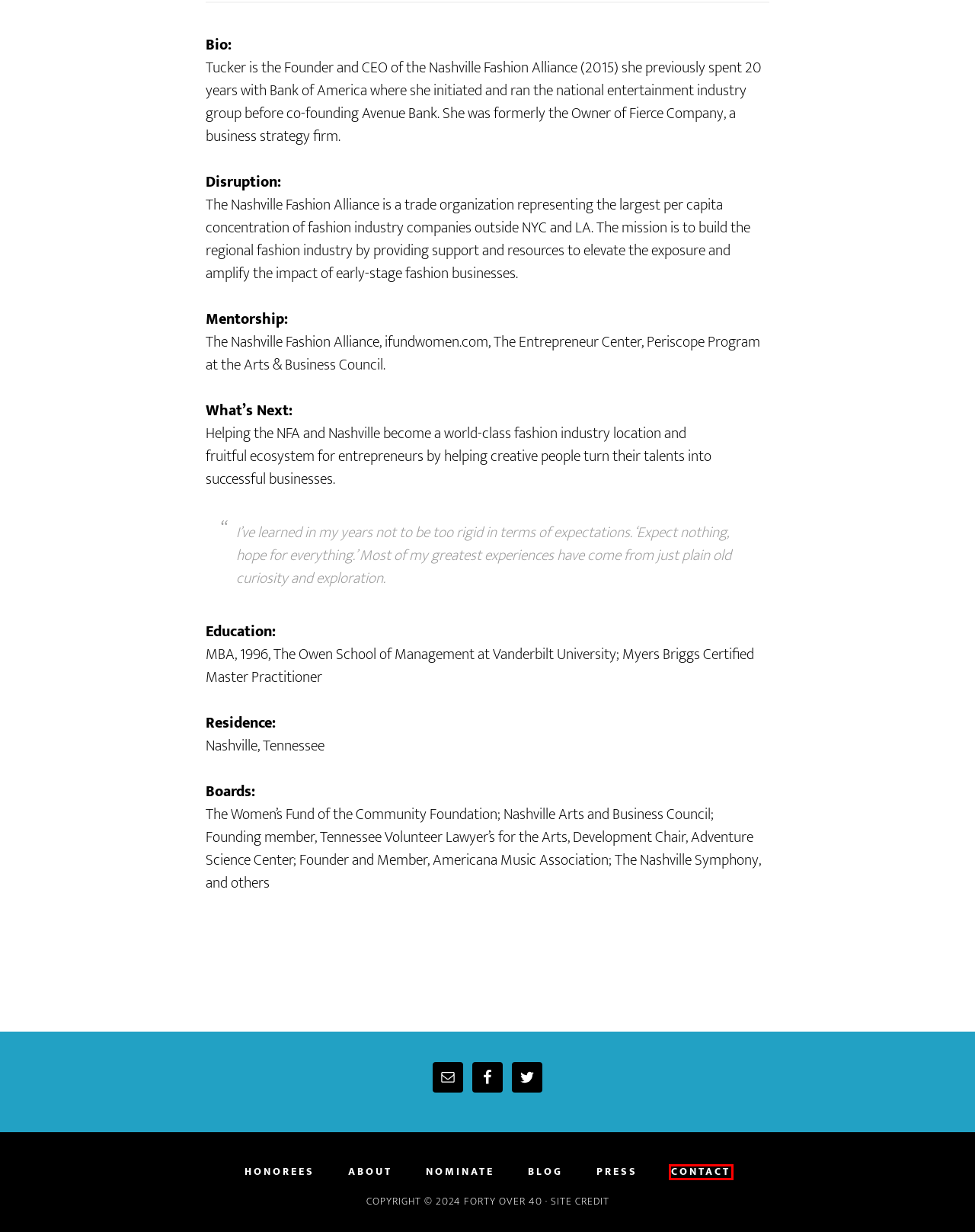Observe the provided screenshot of a webpage that has a red rectangle bounding box. Determine the webpage description that best matches the new webpage after clicking the element inside the red bounding box. Here are the candidates:
A. Press
B. Forty Over 40 Honorees
C. Nominate
D. Blog
E. Forty Over 40 – Forty Women to Watch Over 40
F. Macy Robison
G. About
H. Contact

H